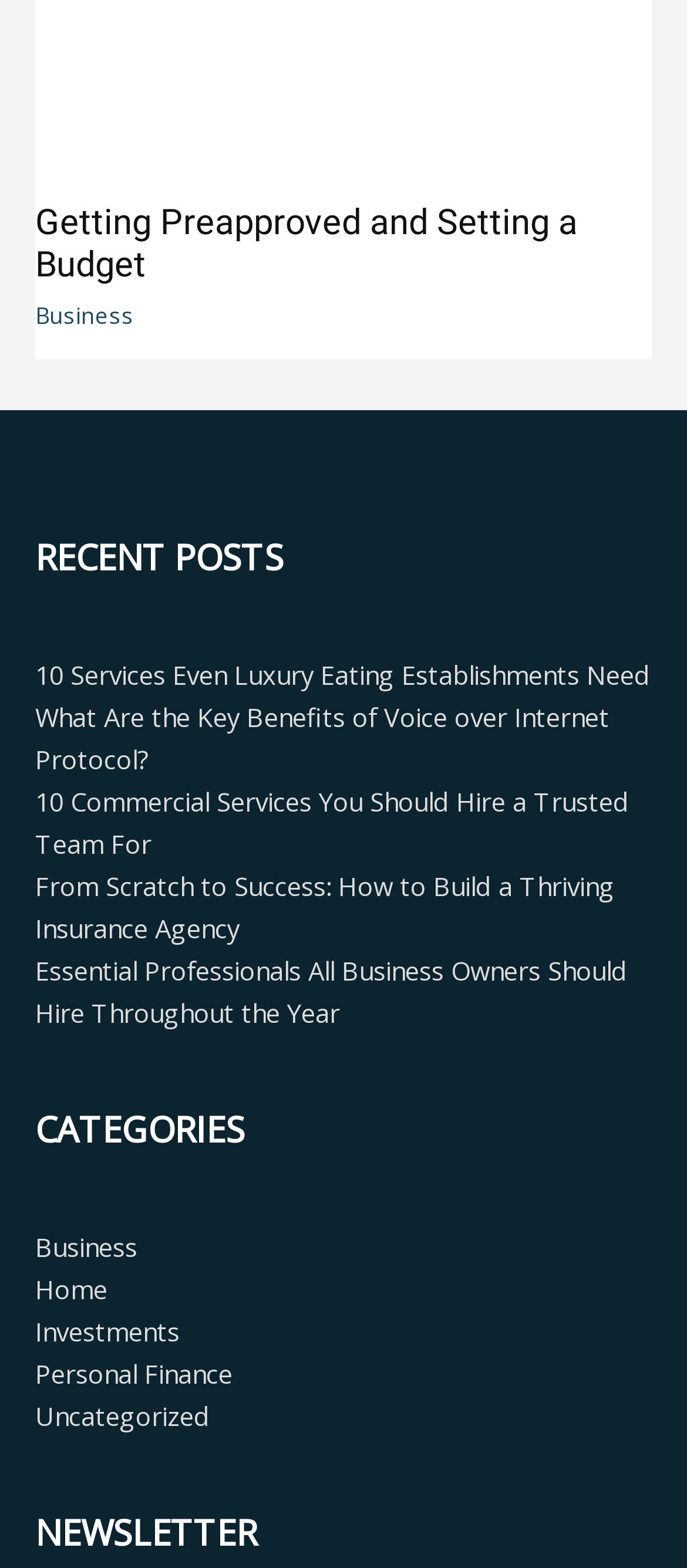Please determine the bounding box coordinates for the element with the description: "Terms of Service".

None